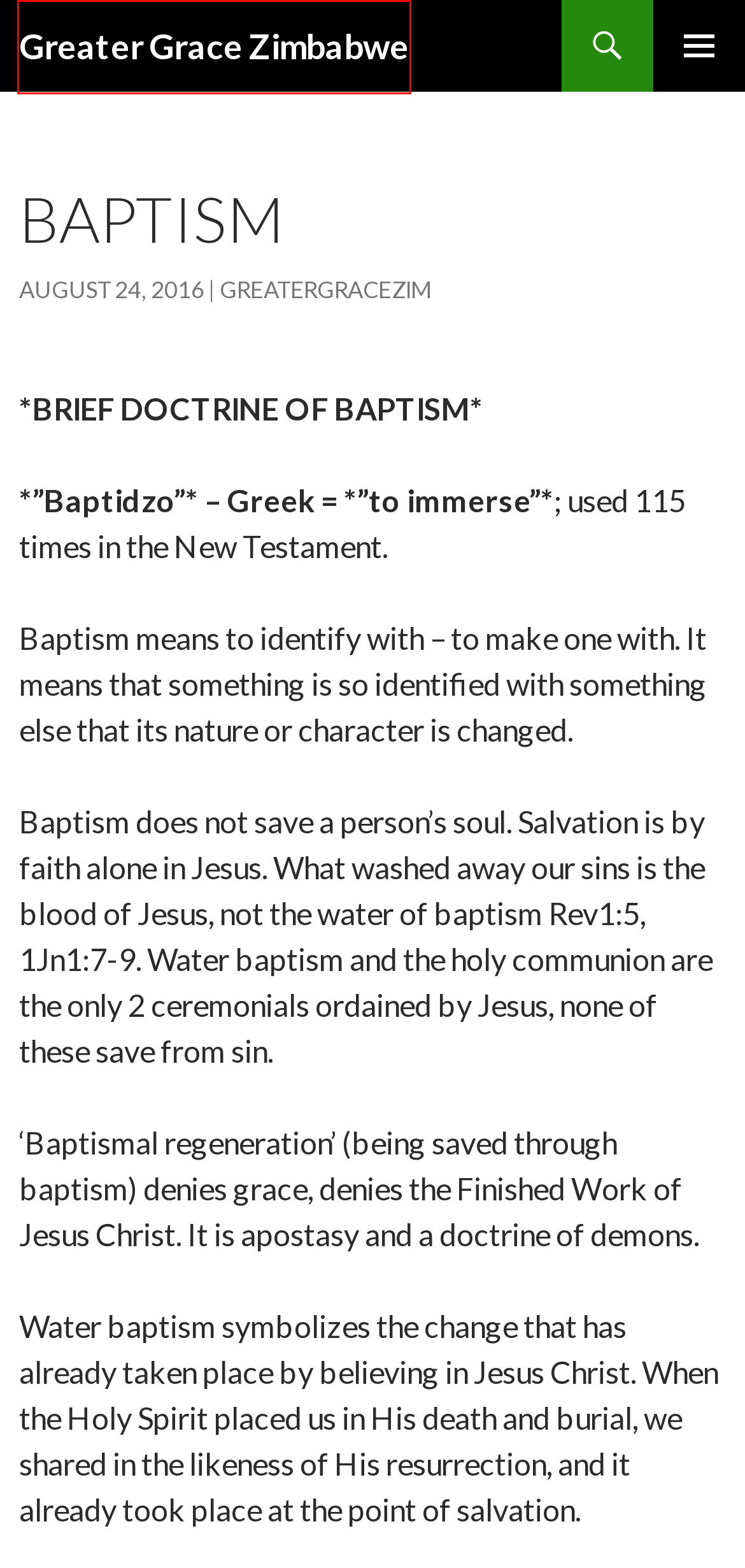You are given a screenshot of a webpage with a red rectangle bounding box. Choose the best webpage description that matches the new webpage after clicking the element in the bounding box. Here are the candidates:
A. GreaterGraceZim, Author at Greater Grace Zimbabwe
B. SPIRITUAL FATHER - Greater Grace Zimbabwe
C. Blog Tool, Publishing Platform, and CMS – WordPress.org
D. August 2016 - Greater Grace Zimbabwe
E. 475 PDF SERMONS - LIST OF TITLES - Greater Grace Zimbabwe
F. Home - Greater Grace Zimbabwe
G. SPIRITUAL SPOUSE - Greater Grace Zimbabwe
H. VOICE OF GOD - Greater Grace Zimbabwe

F